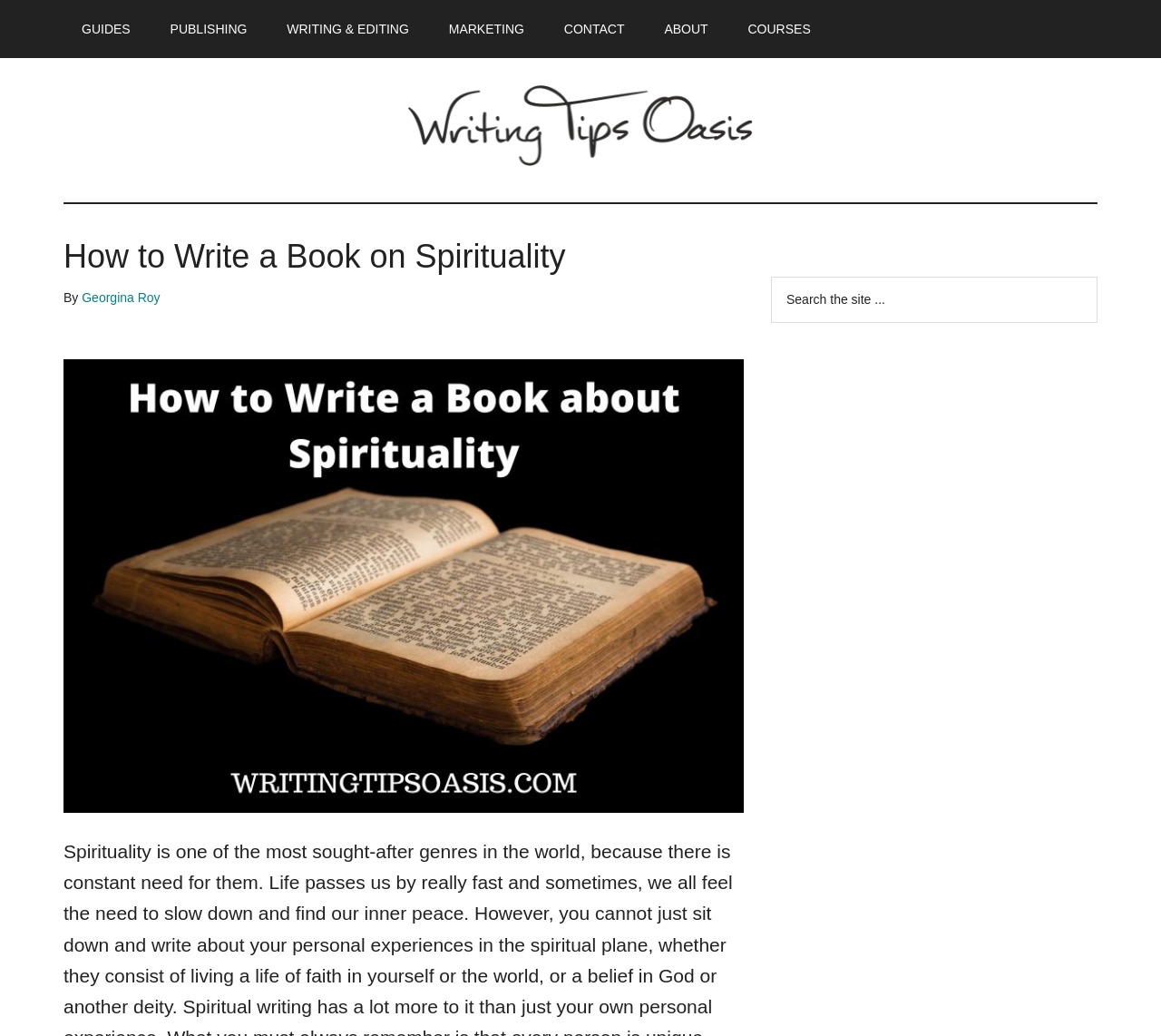Find the primary header on the webpage and provide its text.

How to Write a Book on Spirituality